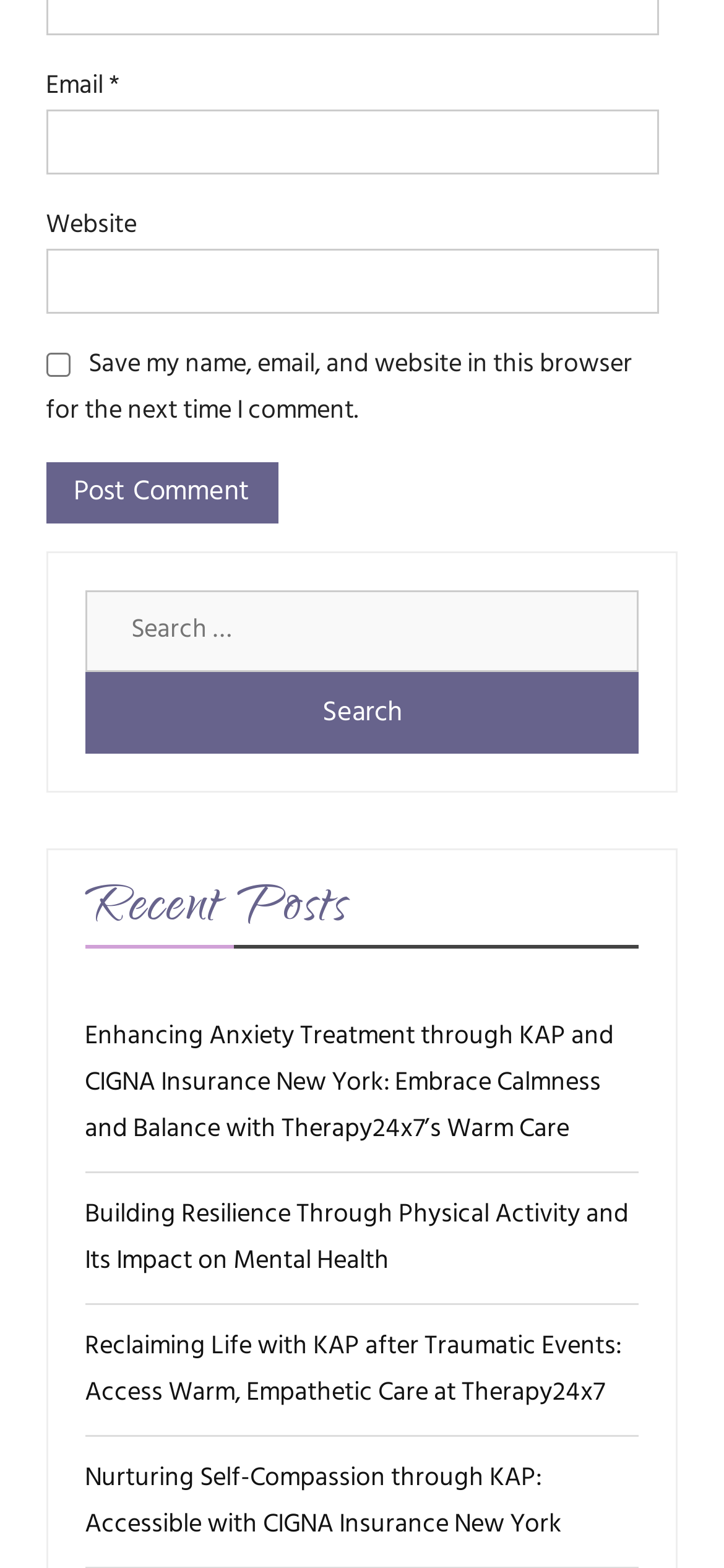Reply to the question with a single word or phrase:
What is the required field for commenting?

Email